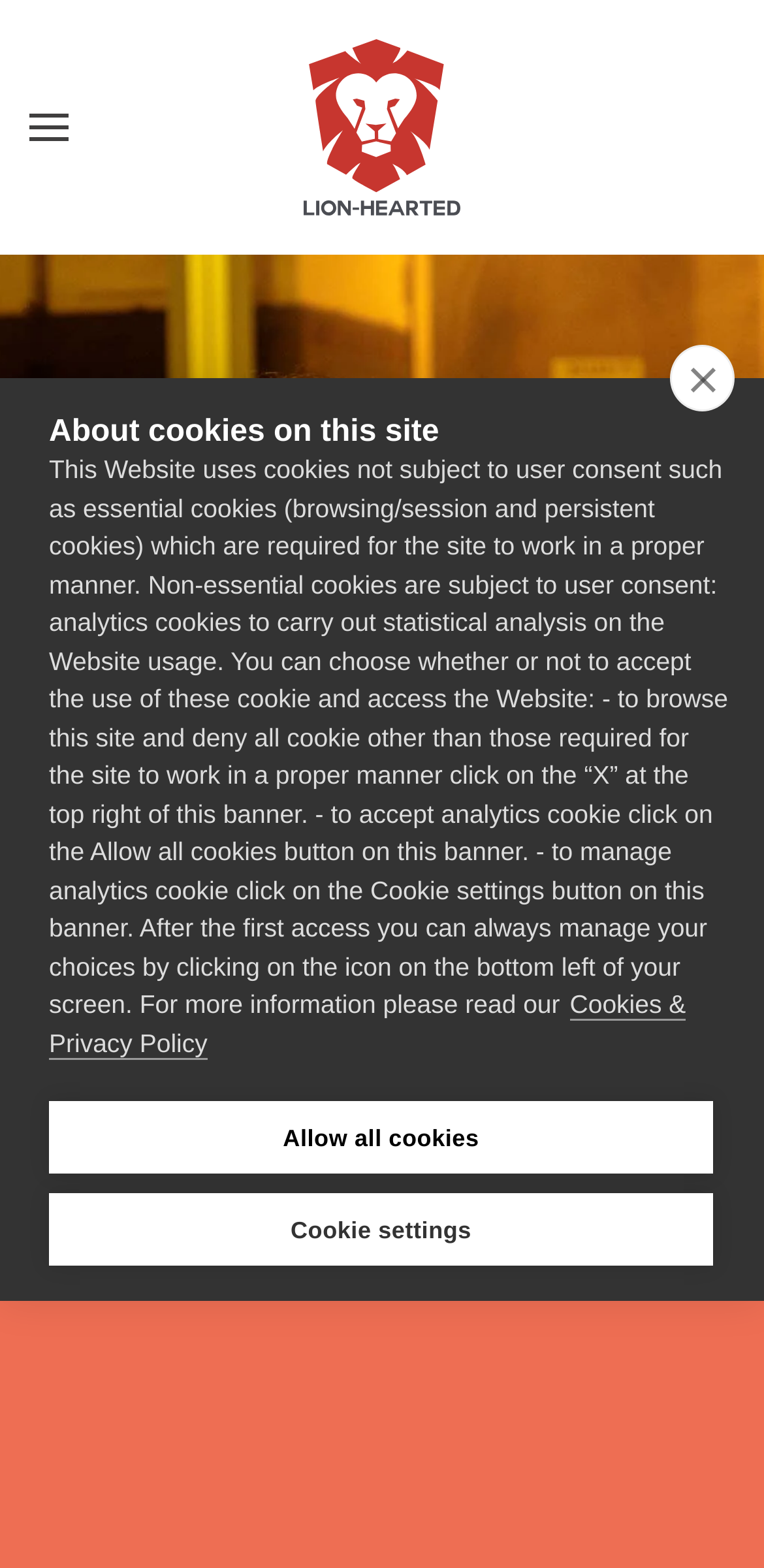Generate a comprehensive caption for the webpage you are viewing.

The webpage is for the Istituto Italiano di Tecnologia. At the top left, there is a button to open the menu, accompanied by a small image. To the right of the menu button, there is a link to go back to the home page, which is accompanied by an image described as "Lion-hearted". 

Below these elements, there is a link to skip to the main content. 

A dialog box is displayed, which is not currently in modal mode, and it provides information about cookies on the site. The dialog box is described as "About cookies on this site". At the top right of the dialog box, there is a link to close it. 

Inside the dialog box, there is a block of text that explains the use of cookies on the website, including essential cookies and non-essential analytics cookies. The text also provides instructions on how to manage cookie preferences. Below the text, there are three buttons: "Cookies & Privacy Policy", "Allow all cookies", and "Cookie settings".